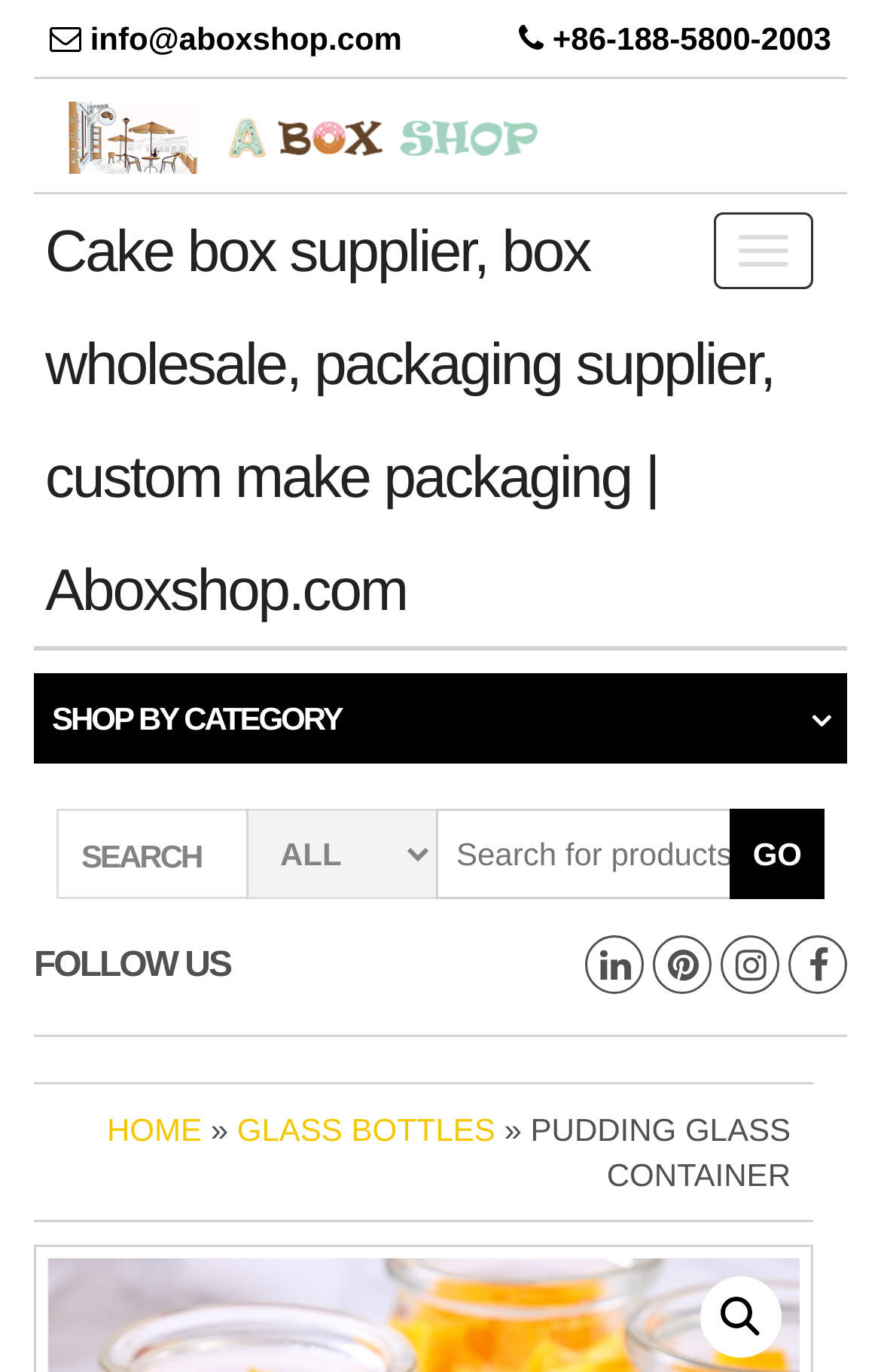Please identify and generate the text content of the webpage's main heading.

PUDDING GLASS CONTAINER